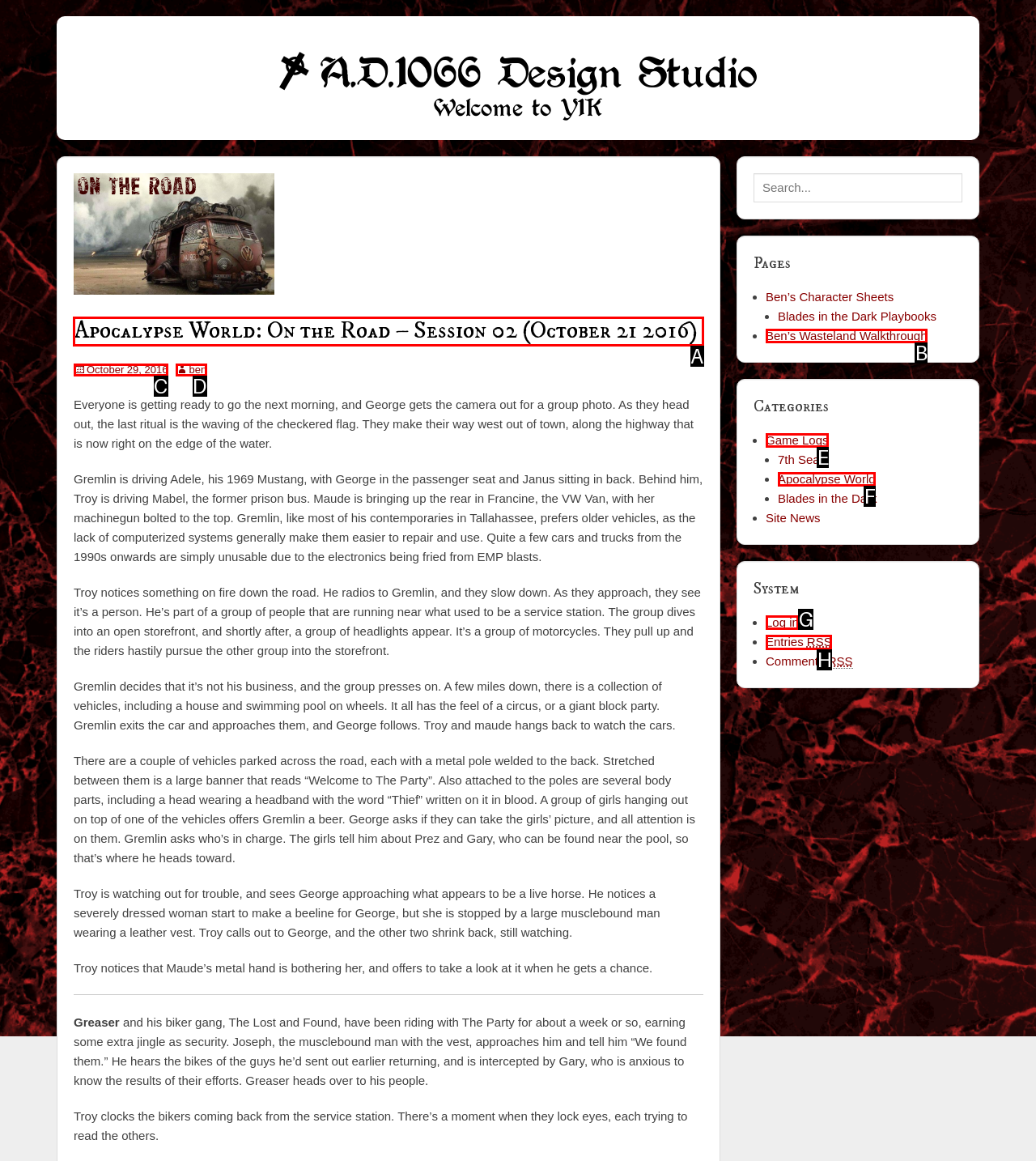From the options shown in the screenshot, tell me which lettered element I need to click to complete the task: Read the latest session.

A